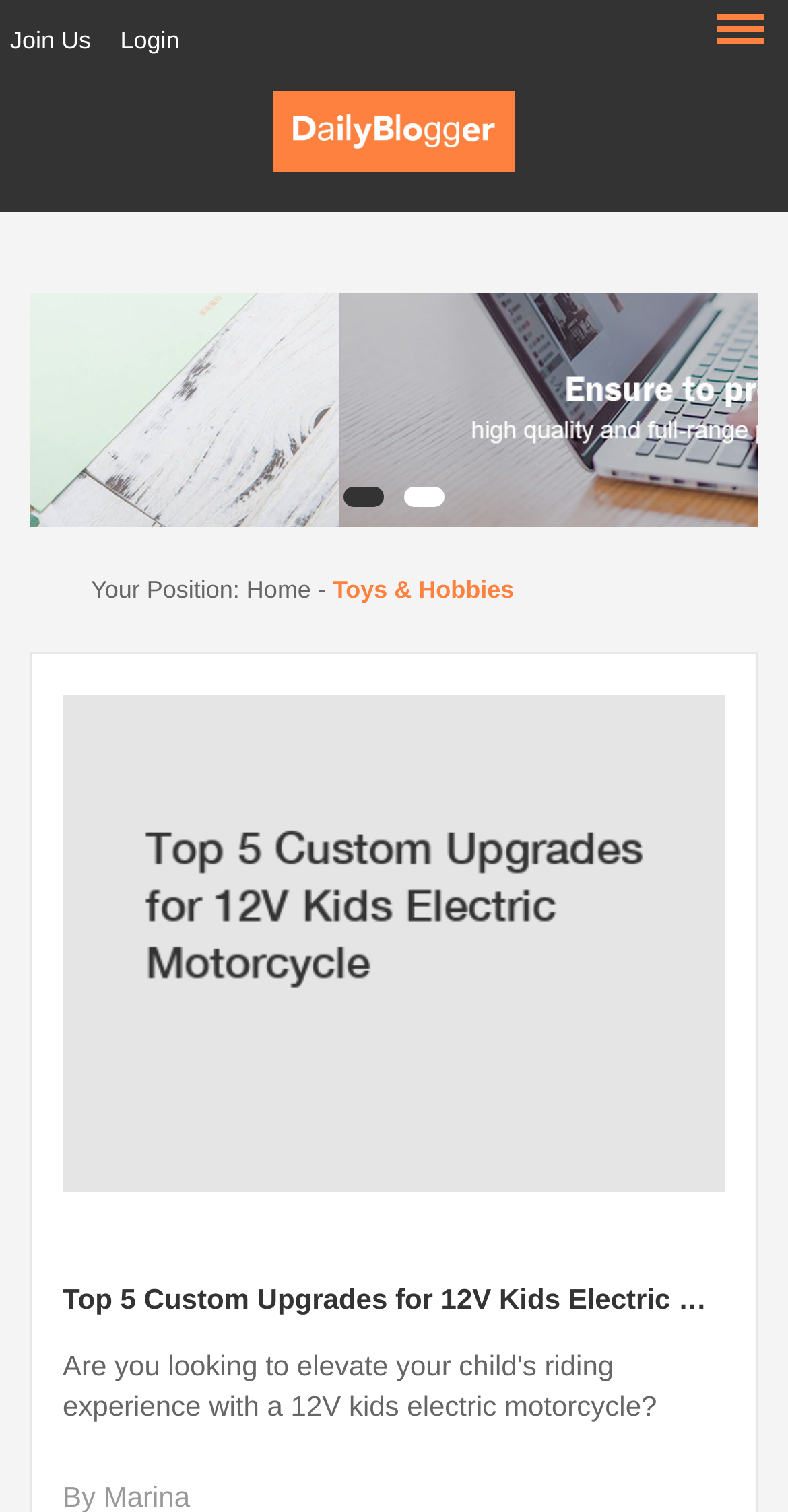What is the position of the user?
Utilize the information in the image to give a detailed answer to the question.

The position of the user can be found in the StaticText element with the text 'Your Position:' which is located below the top navigation links.